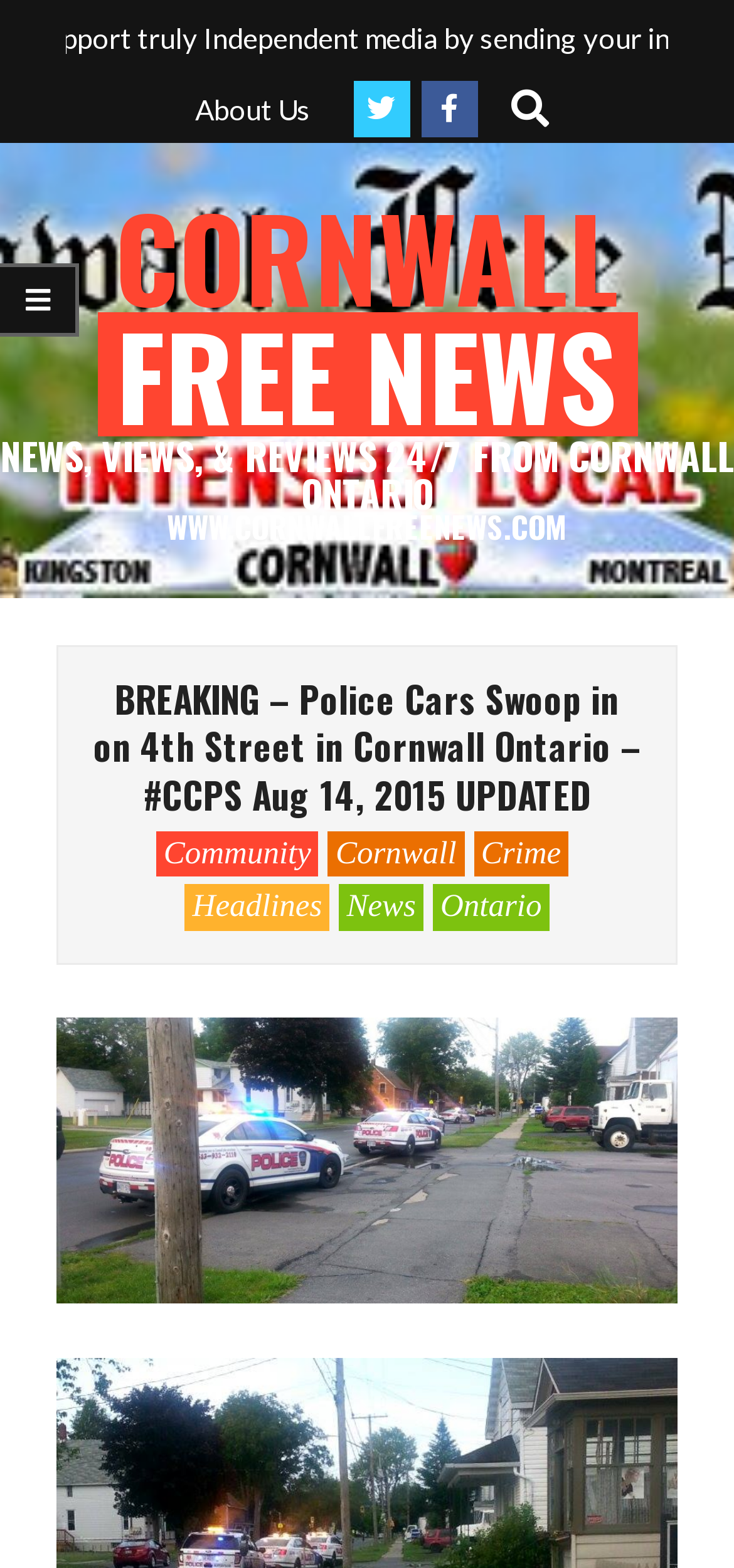Highlight the bounding box coordinates of the region I should click on to meet the following instruction: "Click on About Us".

[0.265, 0.058, 0.422, 0.08]